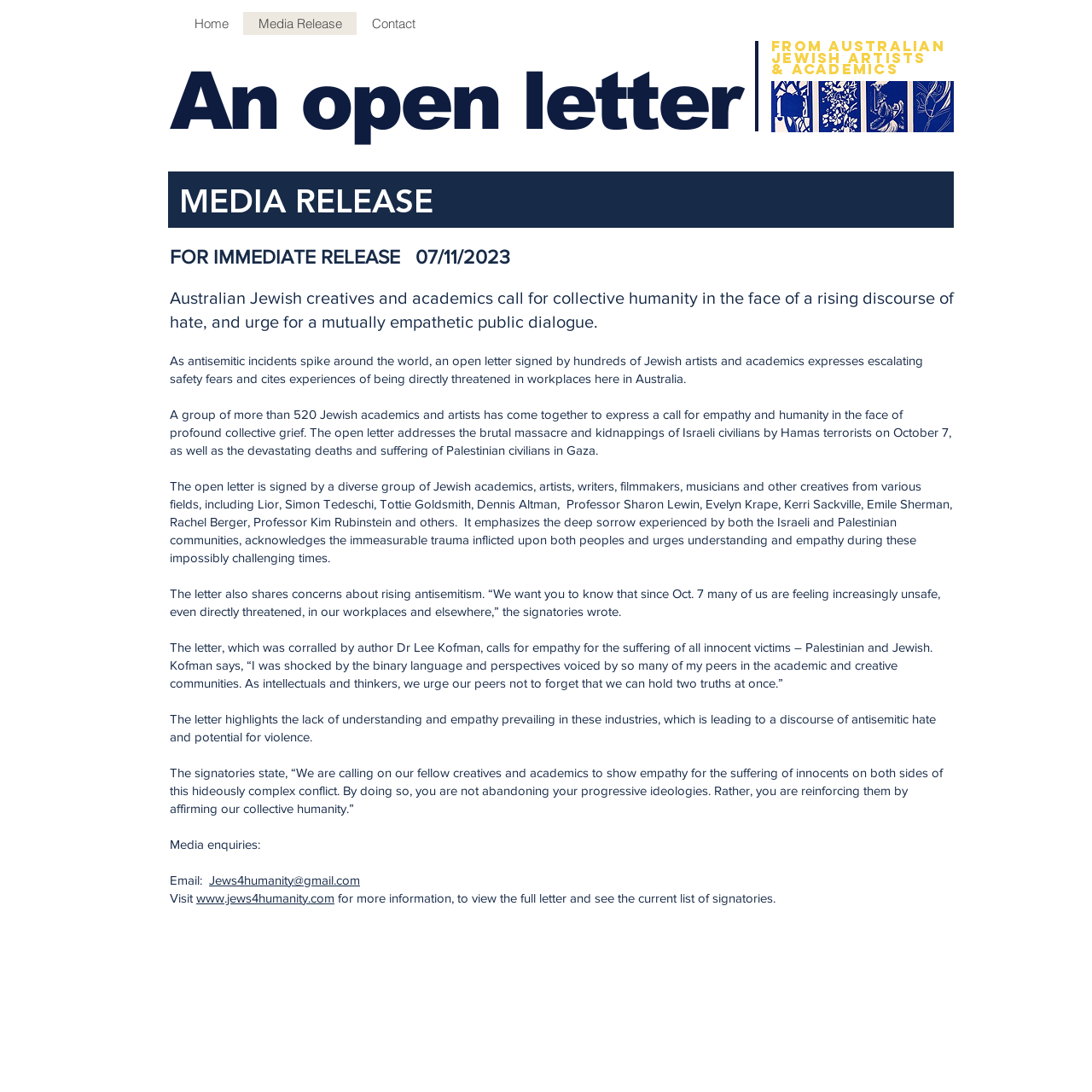Give a short answer to this question using one word or a phrase:
What is the email address for media enquiries?

Jews4humanity@gmail.com